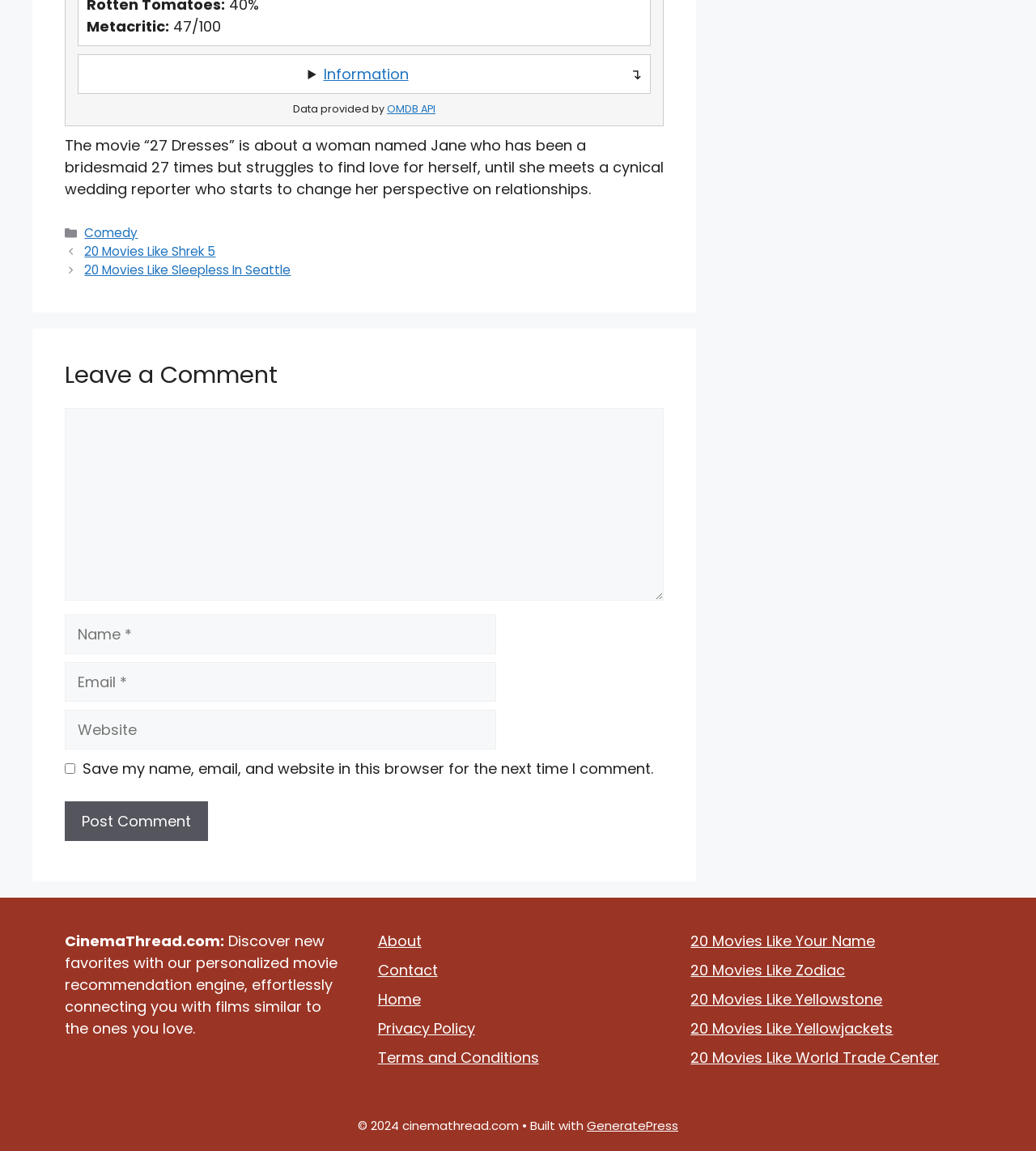Find the bounding box coordinates of the element to click in order to complete the given instruction: "Click the 'OMDB API' link."

[0.373, 0.088, 0.42, 0.1]